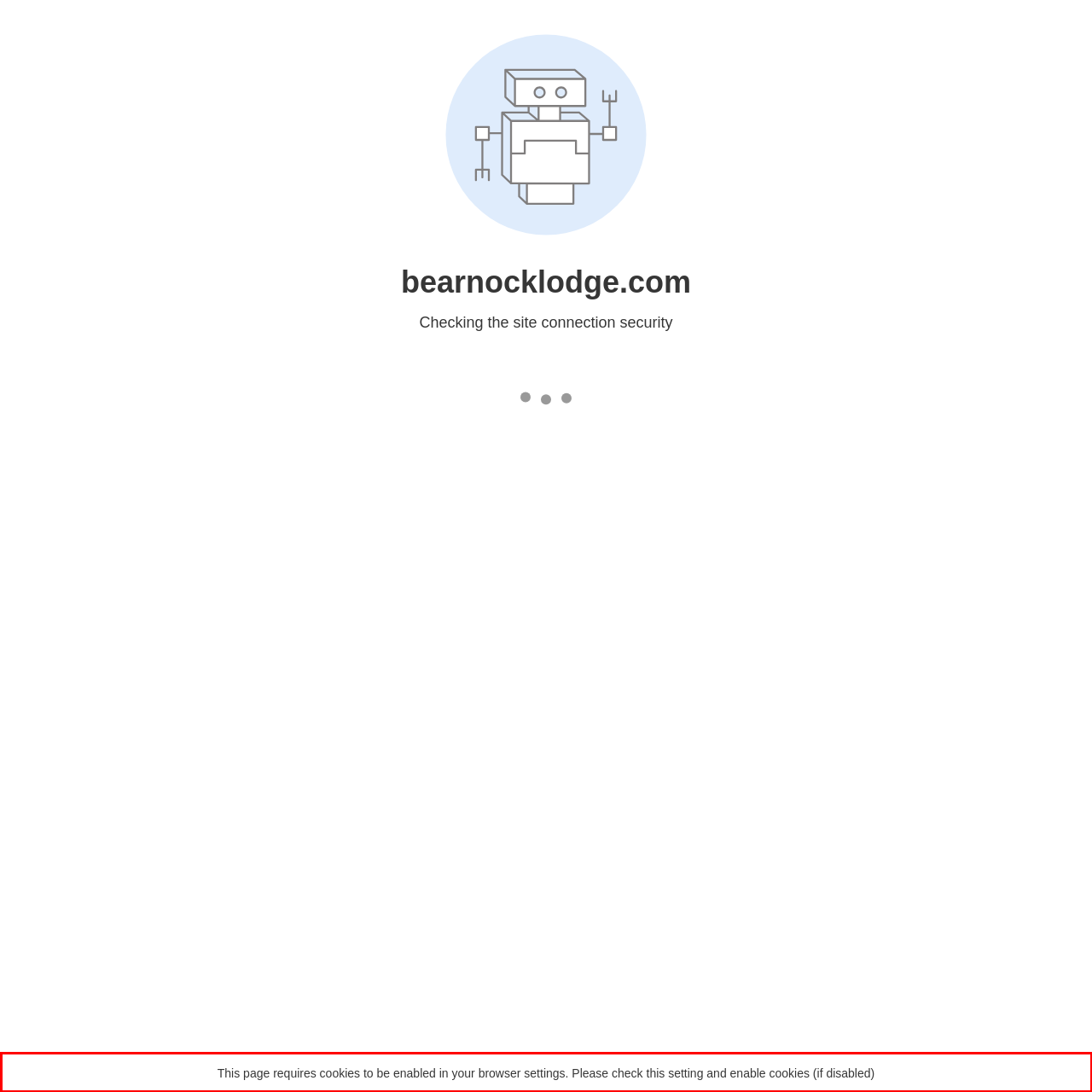Observe the screenshot of the webpage that includes a red rectangle bounding box. Conduct OCR on the content inside this red bounding box and generate the text.

This page requires cookies to be enabled in your browser settings. Please check this setting and enable cookies (if disabled)